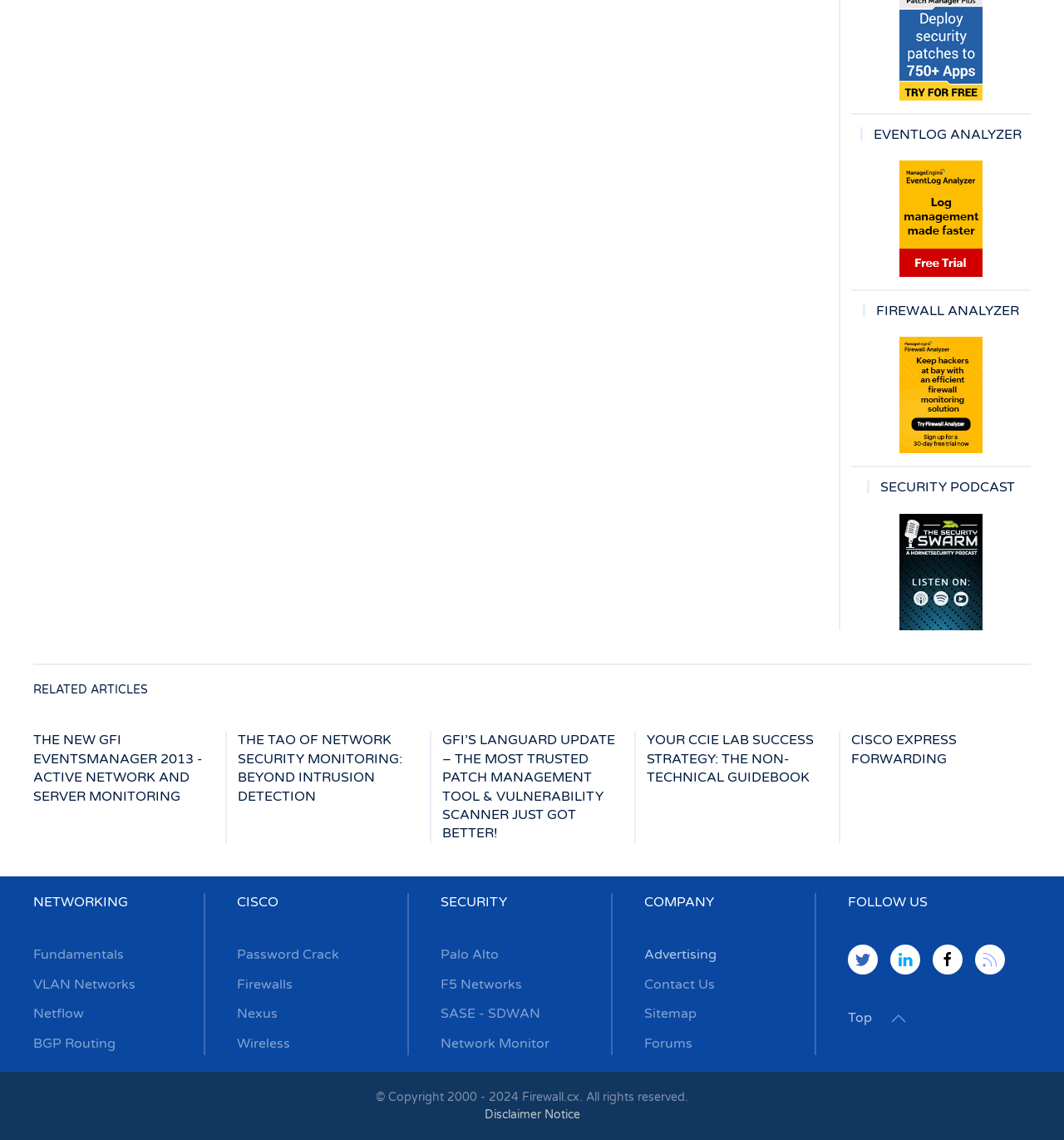Give a concise answer of one word or phrase to the question: 
What is the purpose of the 'Back to top' button?

To scroll to the top of the page